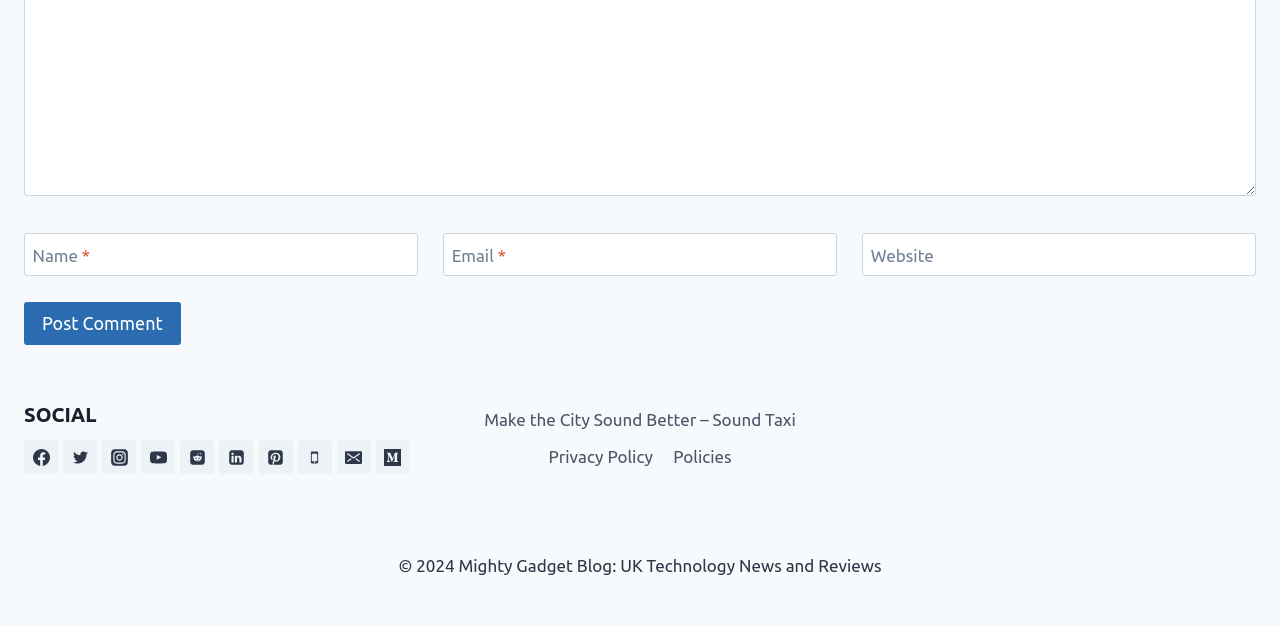What is the name of the blog? Based on the screenshot, please respond with a single word or phrase.

Mighty Gadget Blog